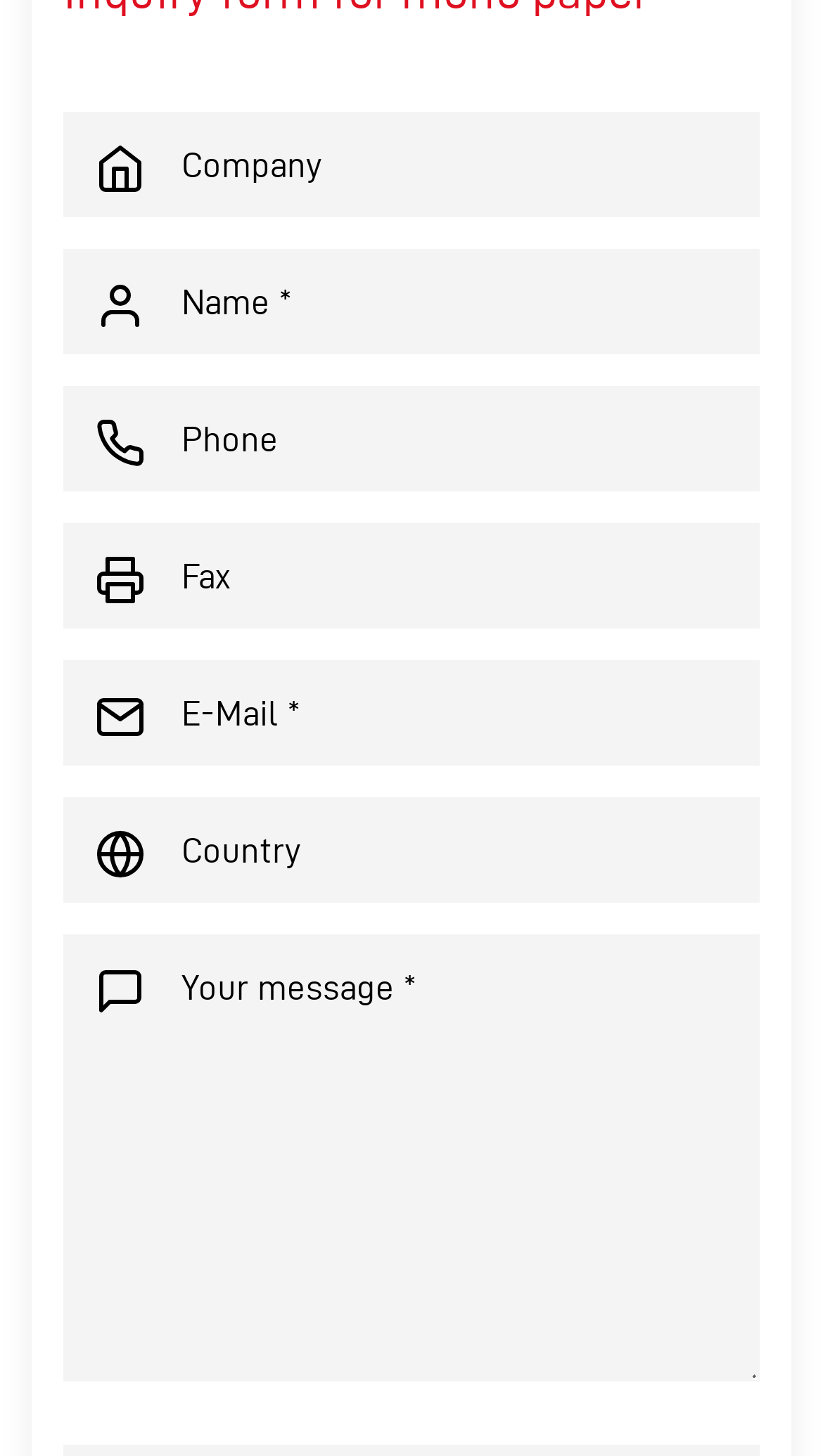How many input fields are there for contact information?
Respond with a short answer, either a single word or a phrase, based on the image.

4